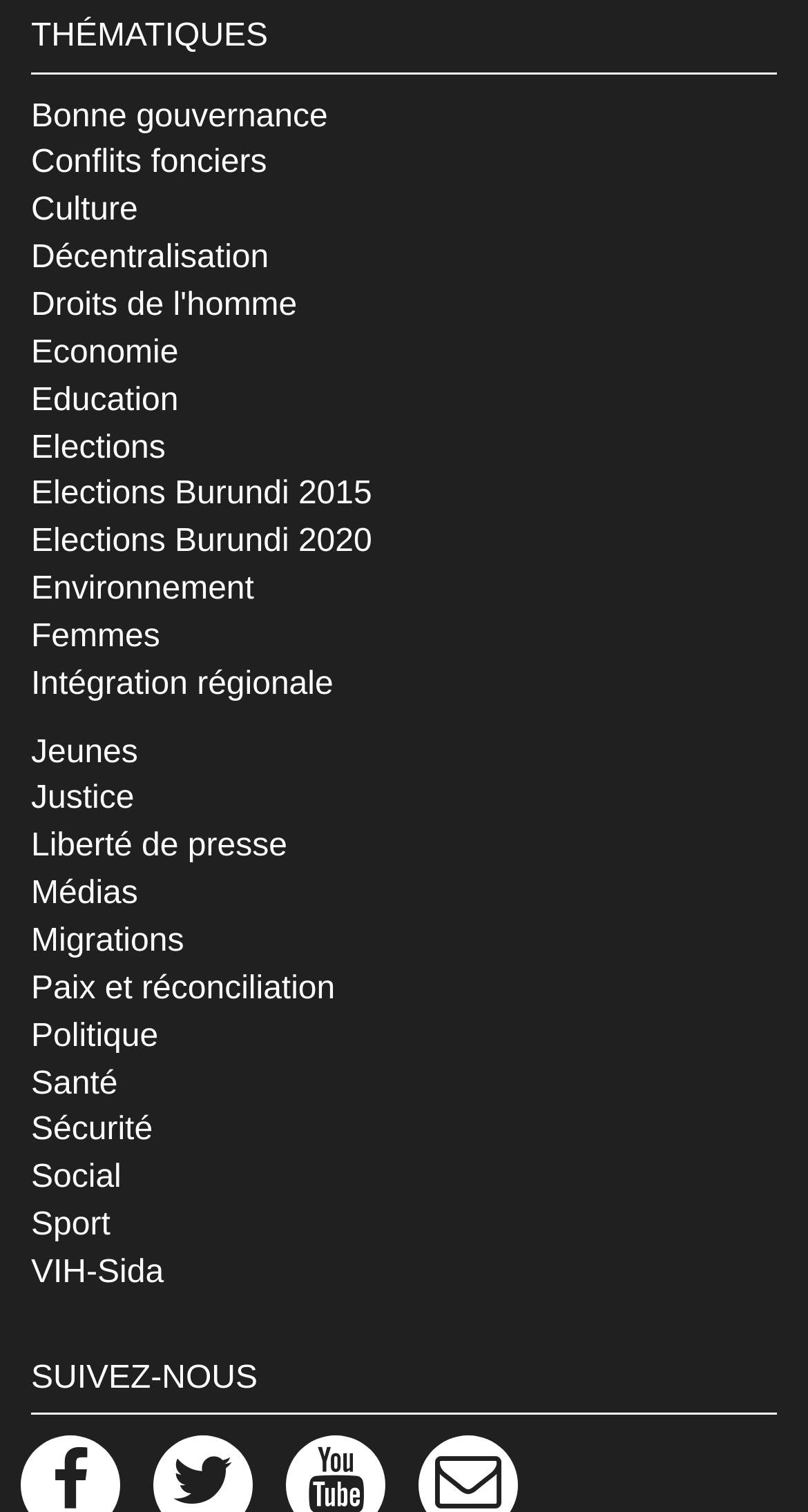Please determine the bounding box coordinates of the section I need to click to accomplish this instruction: "Follow the link to Elections Burundi 2015".

[0.038, 0.316, 0.46, 0.339]